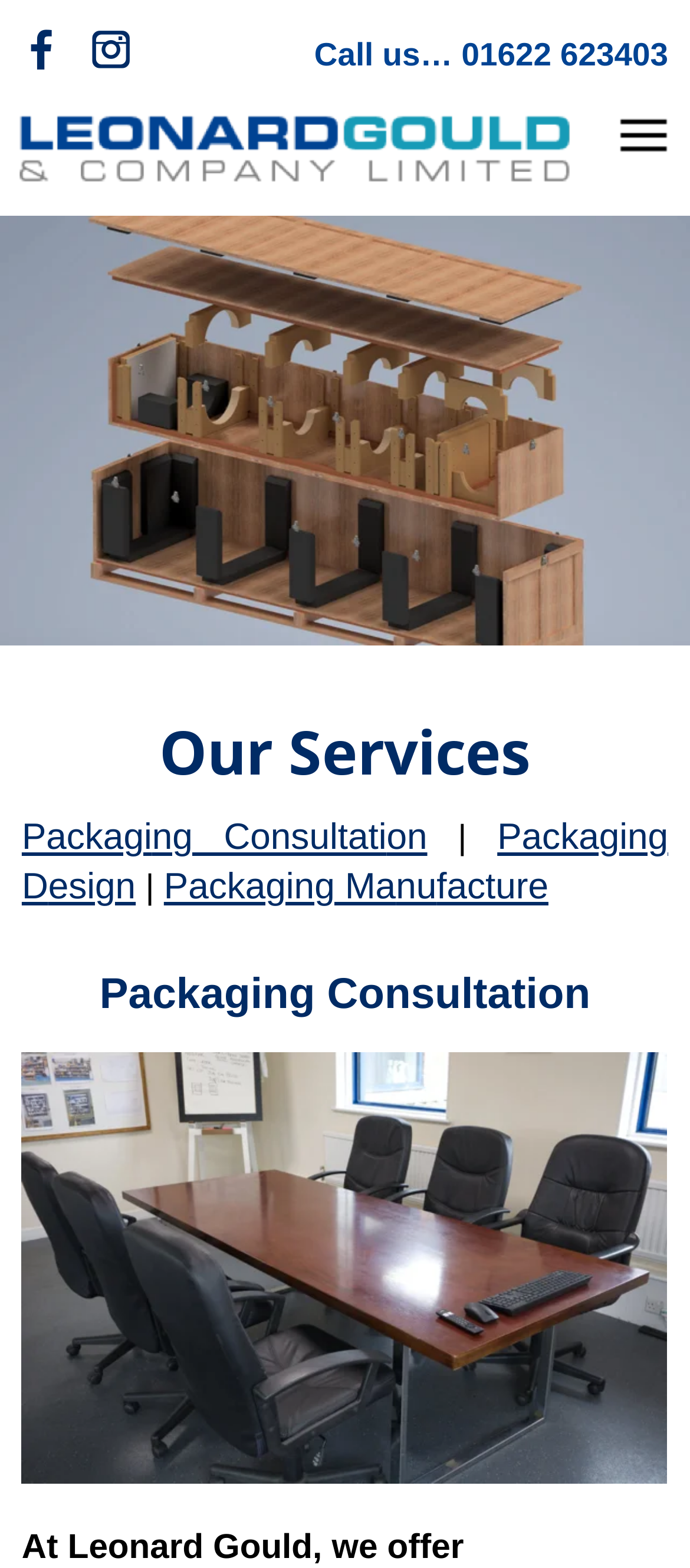Given the description "Packaging D", provide the bounding box coordinates of the corresponding UI element.

[0.026, 0.428, 0.795, 0.475]